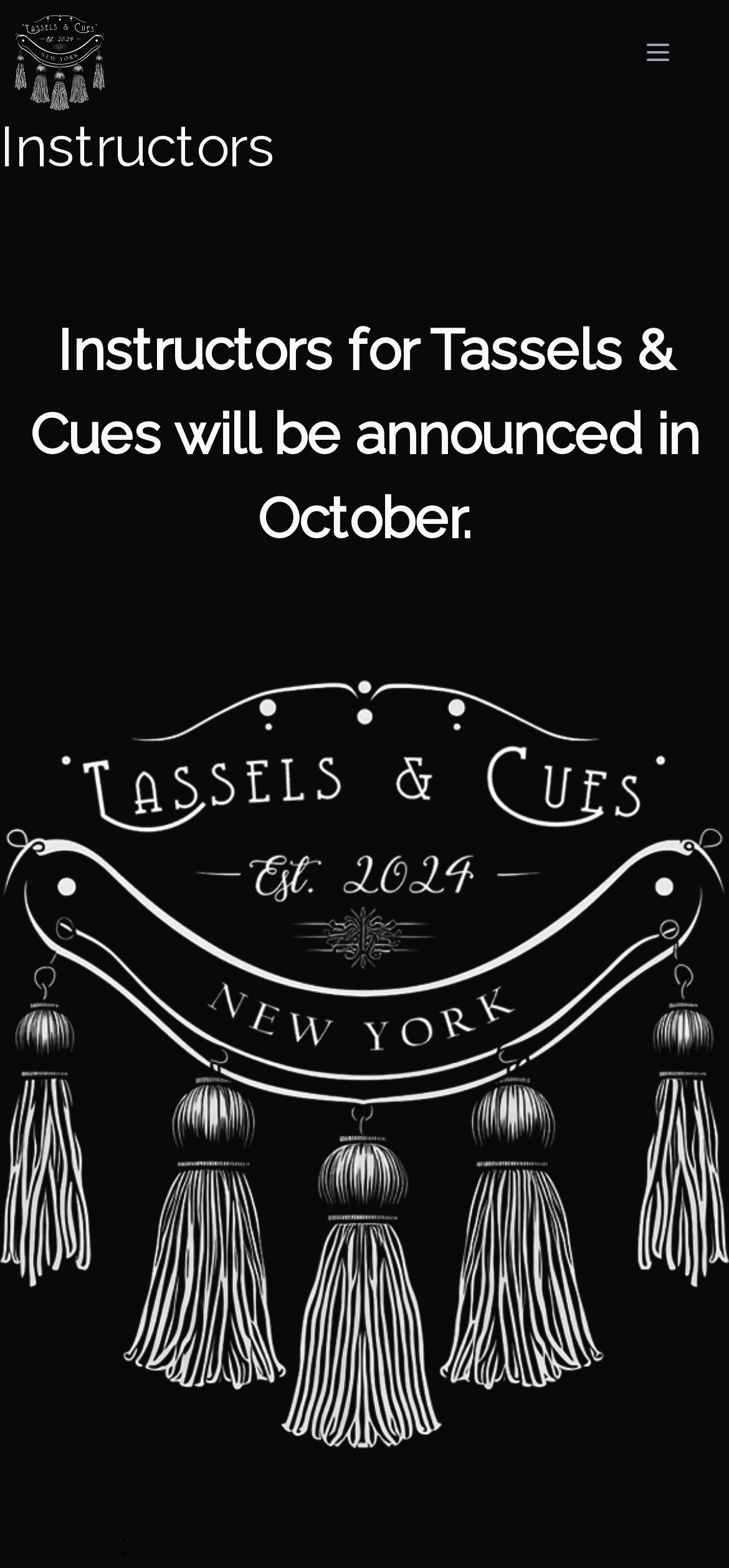What is the logo of the website?
Respond to the question with a well-detailed and thorough answer.

The logo of the website is located at the top left corner of the webpage, and it is an image with the text 'Tassels & Cues'.